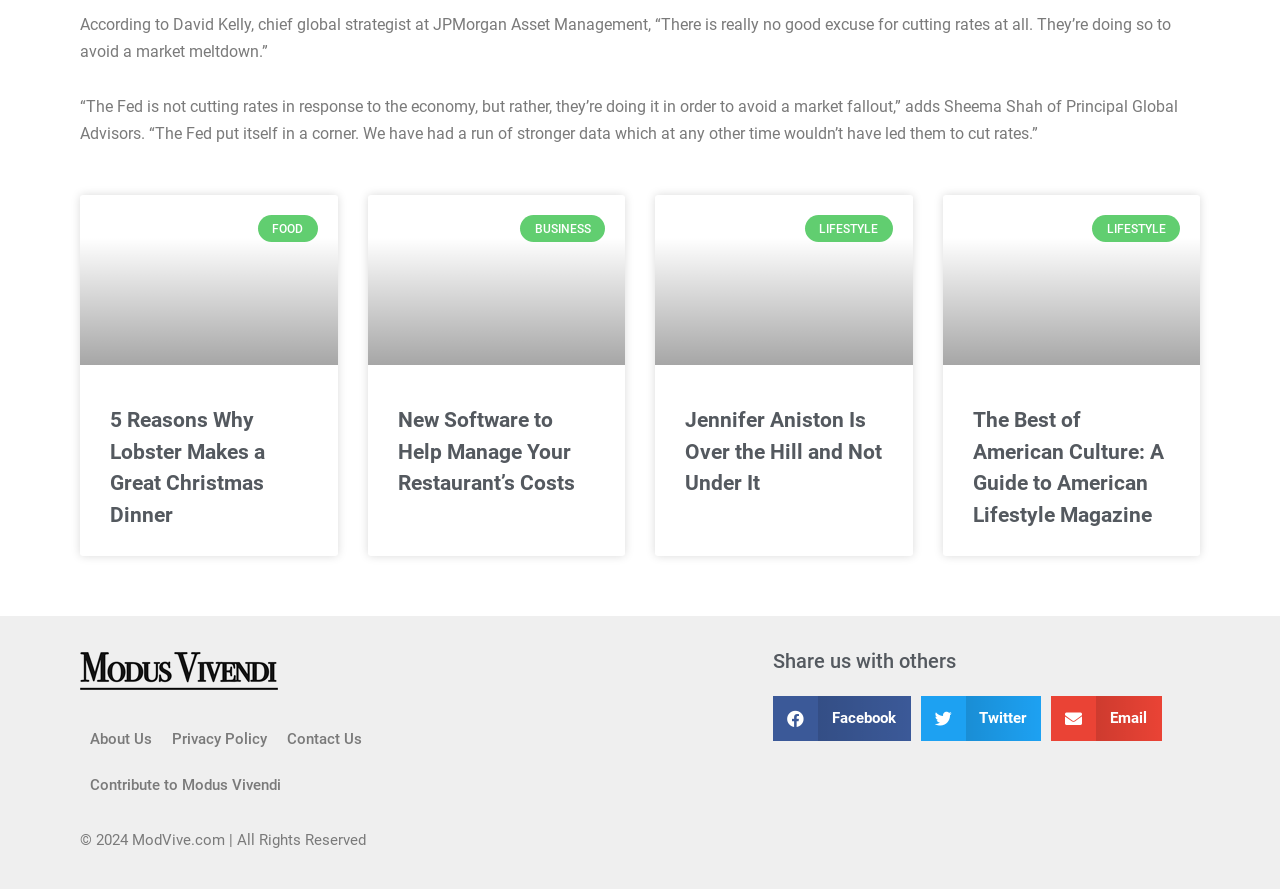Locate the bounding box coordinates of the area to click to fulfill this instruction: "Click the 'Share on facebook' button". The bounding box should be presented as four float numbers between 0 and 1, in the order [left, top, right, bottom].

[0.604, 0.783, 0.711, 0.834]